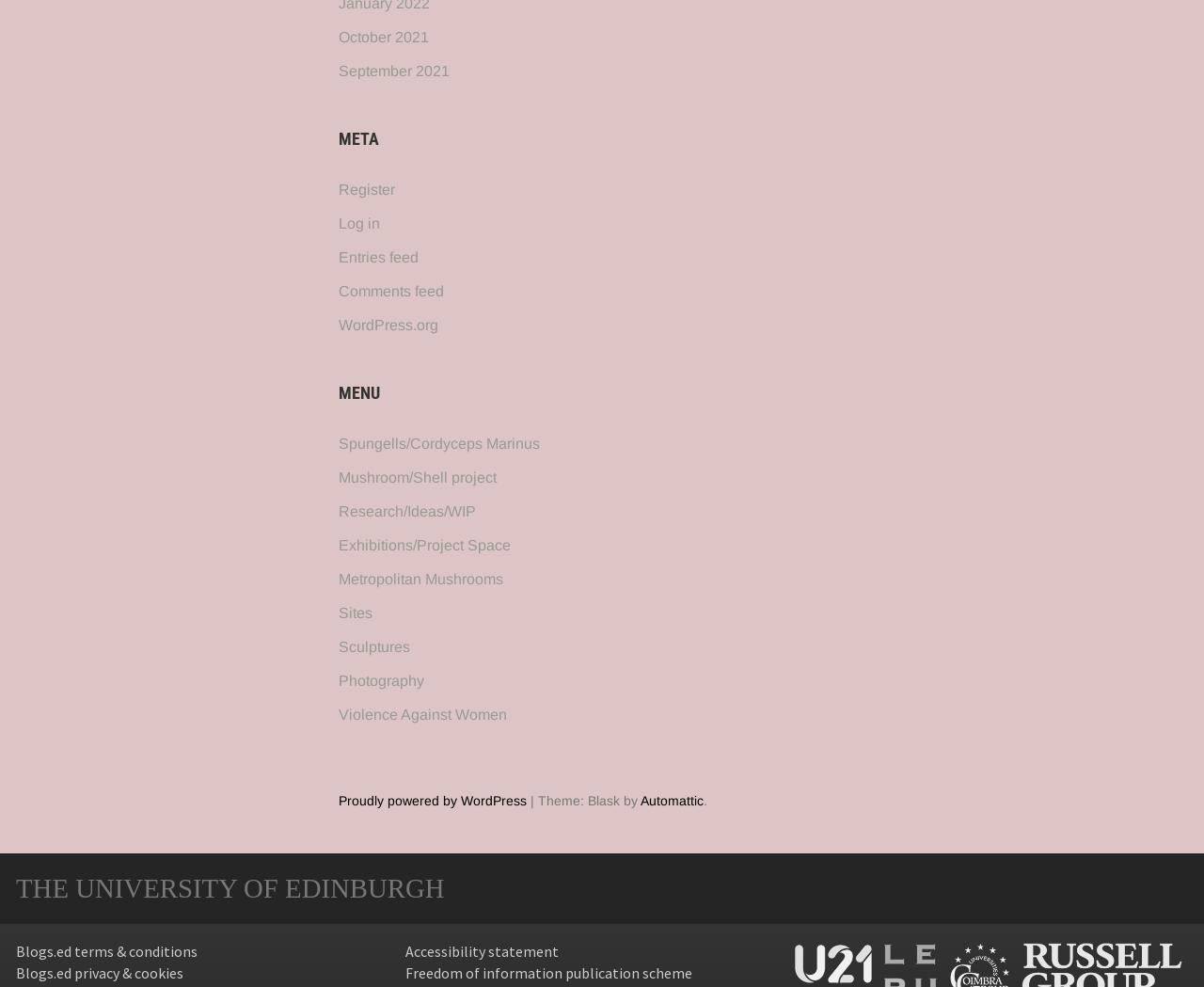What is the type of mushrooms mentioned in the menu? Observe the screenshot and provide a one-word or short phrase answer.

Cordyceps Marinus